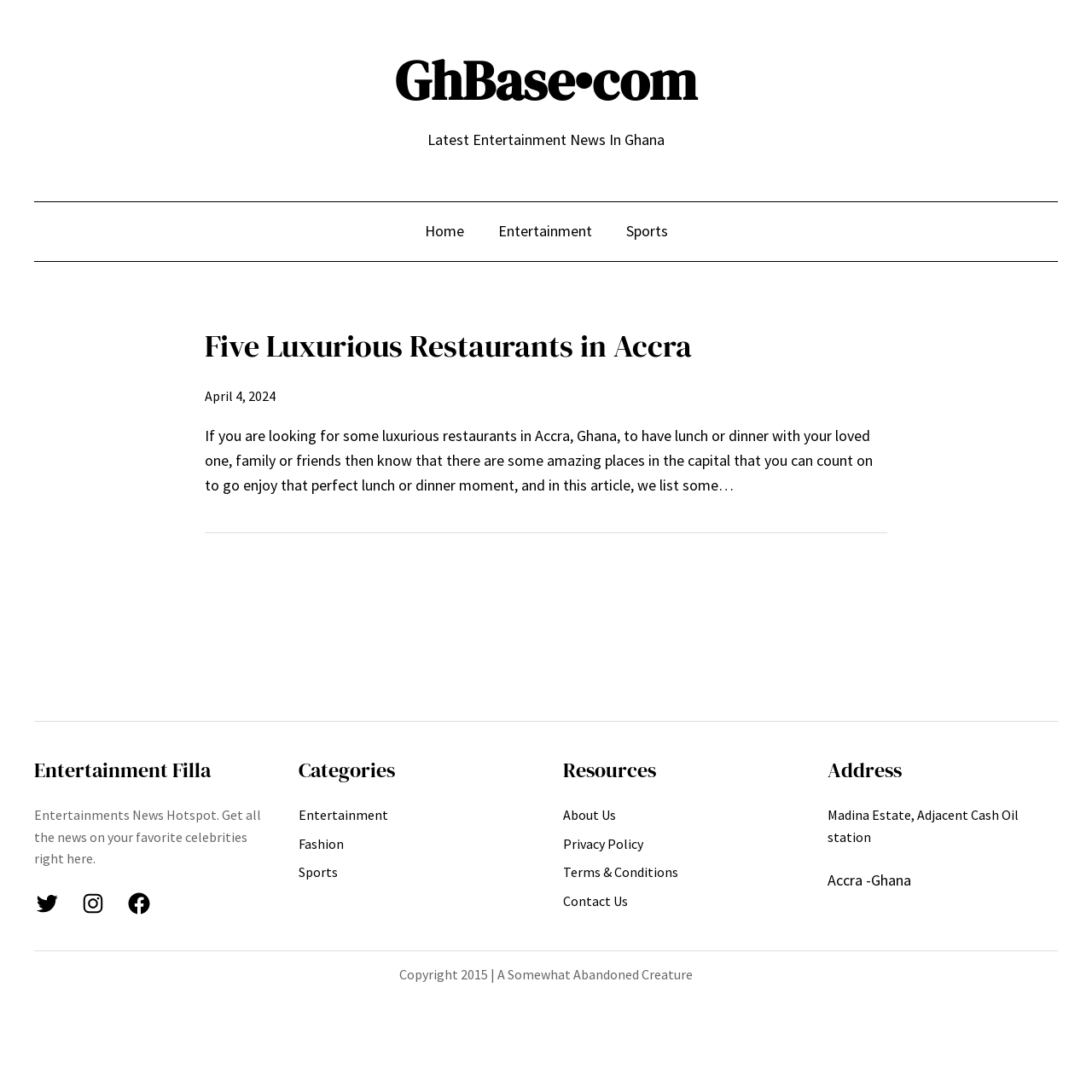Please respond to the question using a single word or phrase:
What is the copyright year of the website?

2015